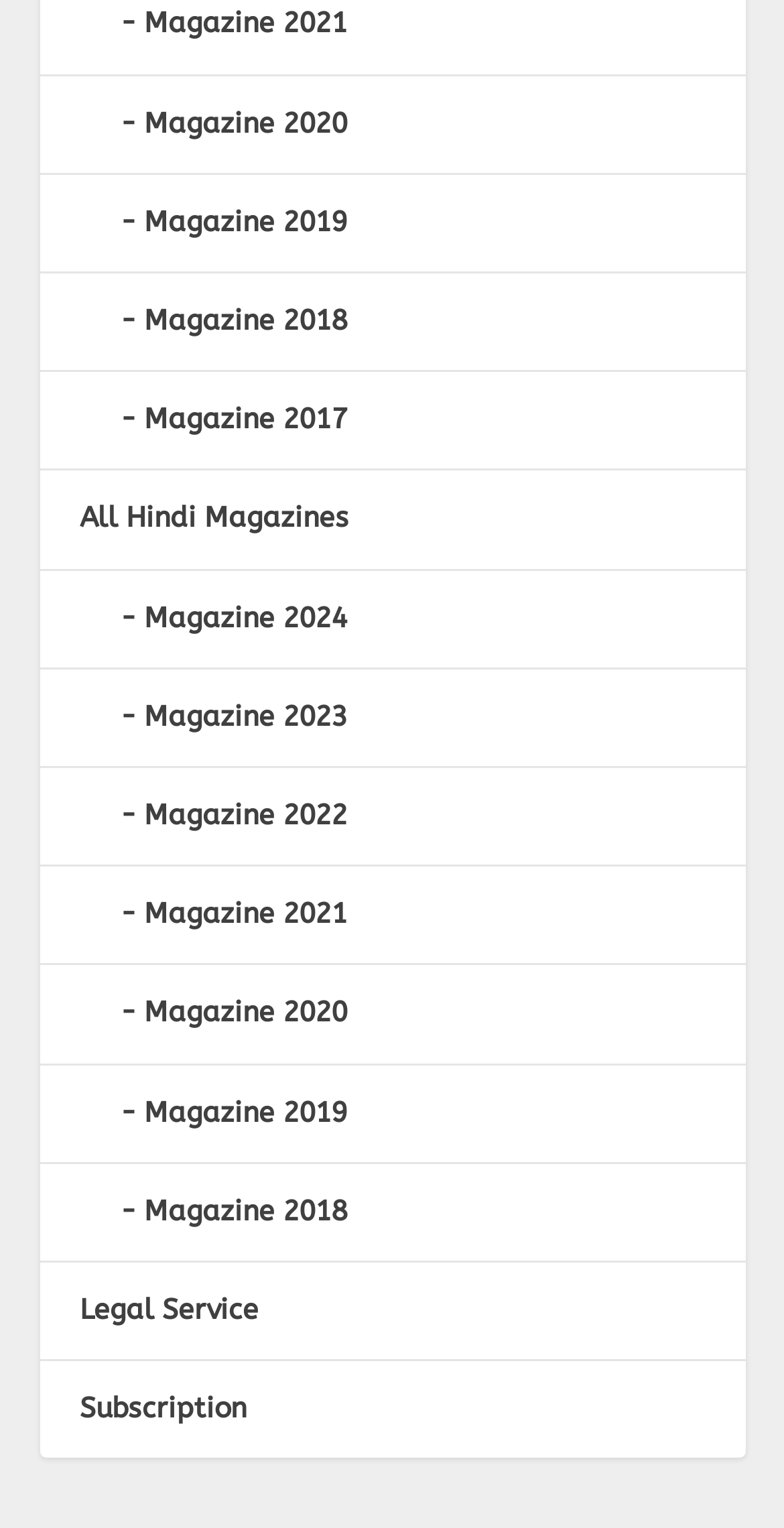Please provide a detailed answer to the question below by examining the image:
What is the first magazine link?

I looked at the list of magazine links and found that the first one is 'Magazine 2021', which is positioned at the top of the list.